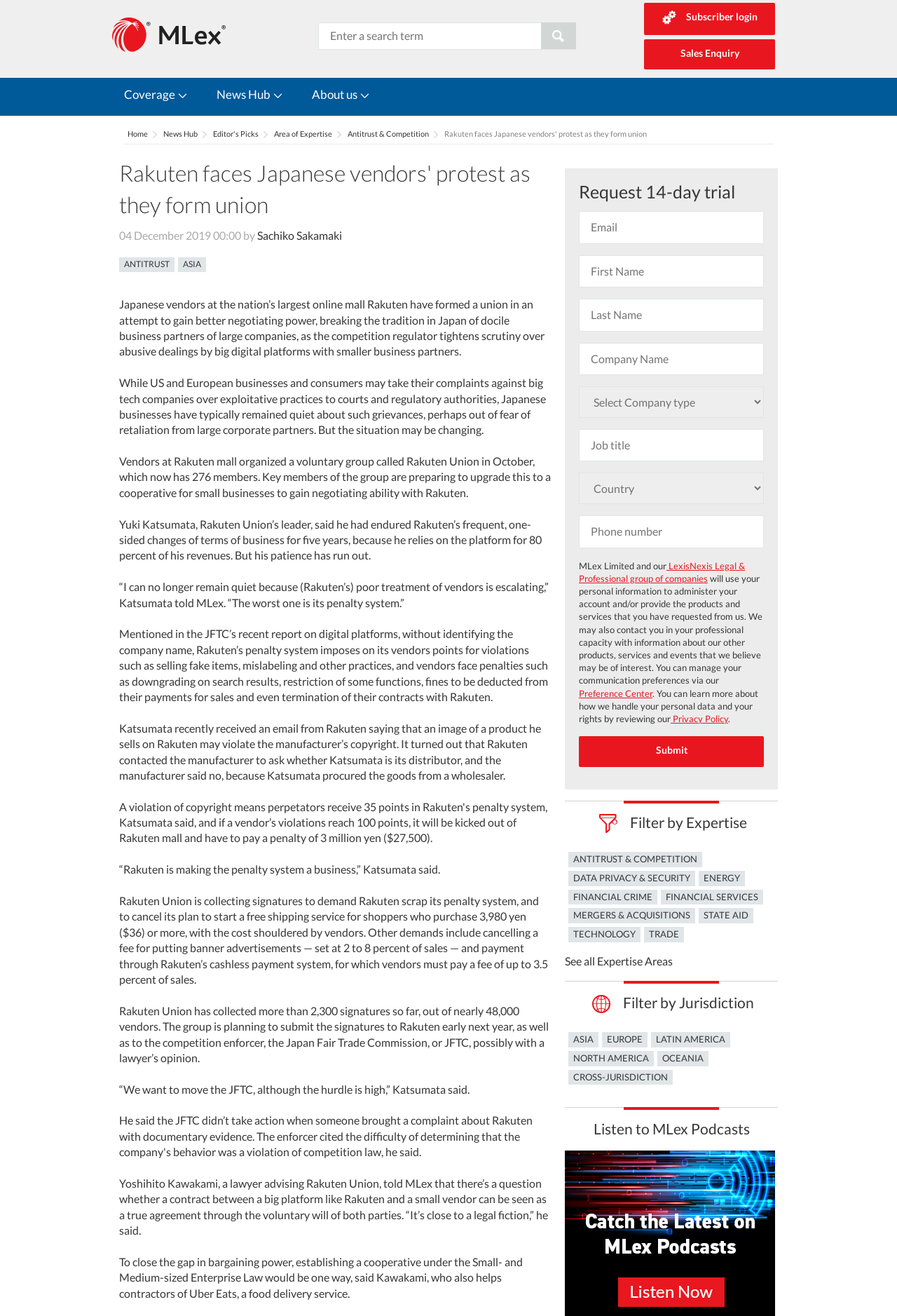Illustrate the webpage with a detailed description.

This webpage is about an article titled "Rakuten faces Japanese vendors' protest as they form union" from MLex Market Insight. At the top of the page, there is a search box and a search button, accompanied by links to "Sales Enquiry" and "Subscriber login". Below this, there are several links to different sections of the website, including "Coverage", "News Hub", and "About us". 

The main article is divided into several sections, with headings and paragraphs of text. The article discusses how Japanese vendors at Rakuten, the nation's largest online mall, have formed a union to gain better negotiating power. The vendors are protesting against Rakuten's penalty system, which they claim is unfair and abusive. The article quotes Yuki Katsumata, the leader of Rakuten Union, who says that the penalty system is escalating and that vendors are being treated poorly.

To the right of the article, there is a sidebar with several links to related topics, including "ANTITRUST", "ASIA", and "TECHNOLOGY". There are also links to filter the content by expertise or jurisdiction. Below this, there is a section to request a 14-day trial, with a form to fill out with personal information. 

At the bottom of the page, there are more links to related topics, including "MERGERS & ACQUISITIONS" and "TRADE". There is also a heading "Listen to MLex Podcasts", but no further information is provided.